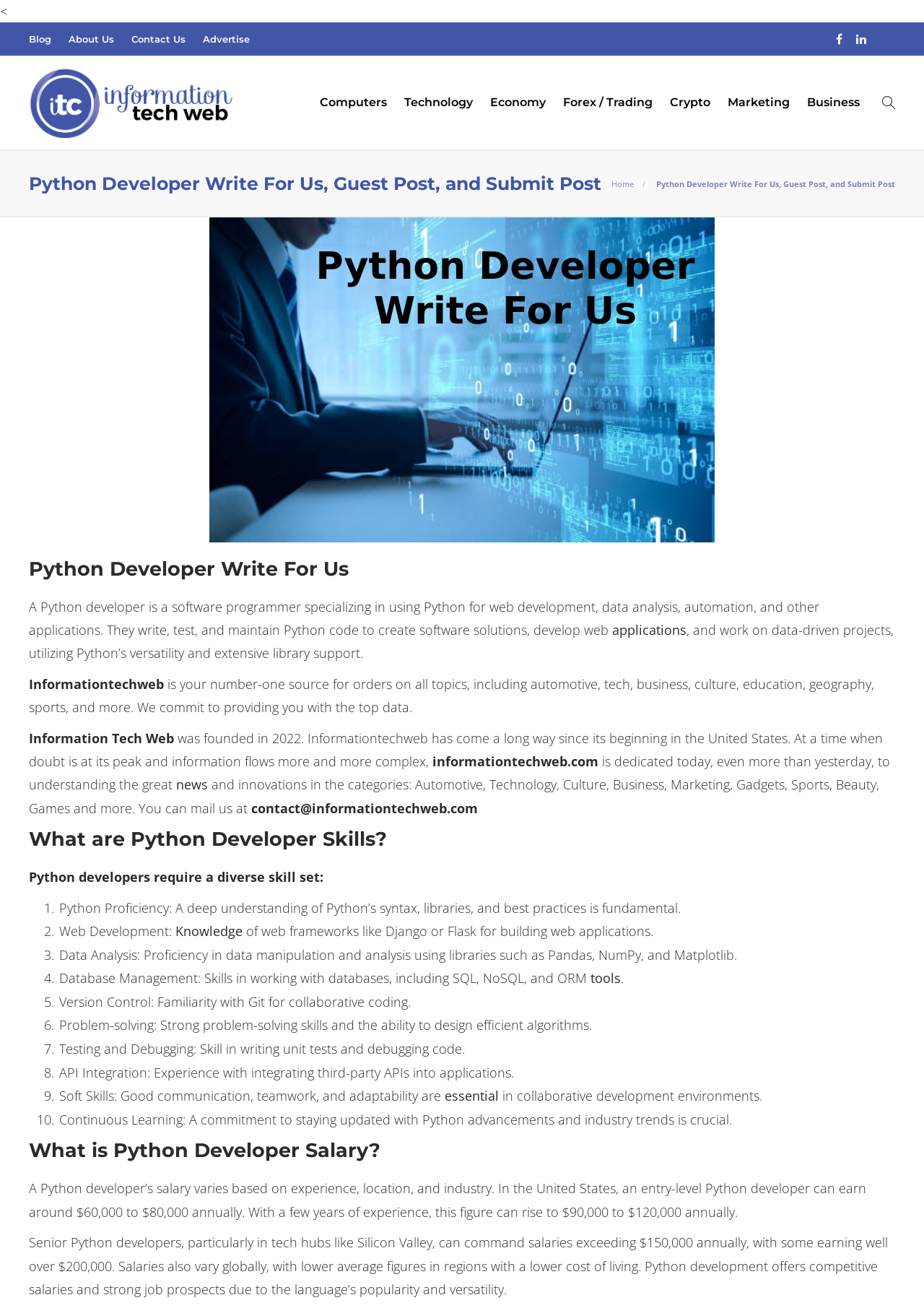Could you find the bounding box coordinates of the clickable area to complete this instruction: "Click on the 'news' link"?

[0.191, 0.593, 0.225, 0.606]